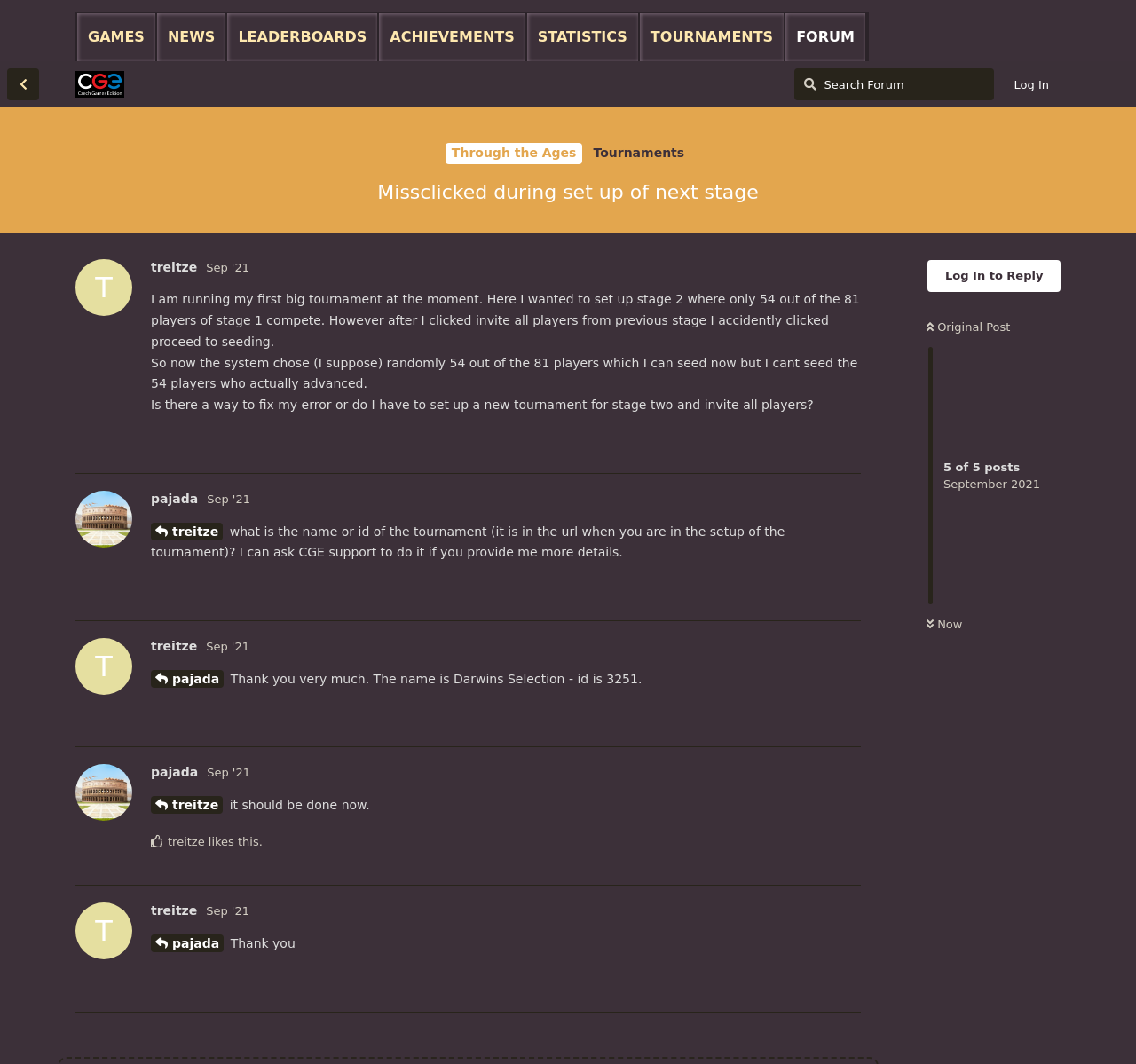Please find the bounding box coordinates of the element that you should click to achieve the following instruction: "Click on the 'Reply' button". The coordinates should be presented as four float numbers between 0 and 1: [left, top, right, bottom].

[0.709, 0.399, 0.758, 0.429]